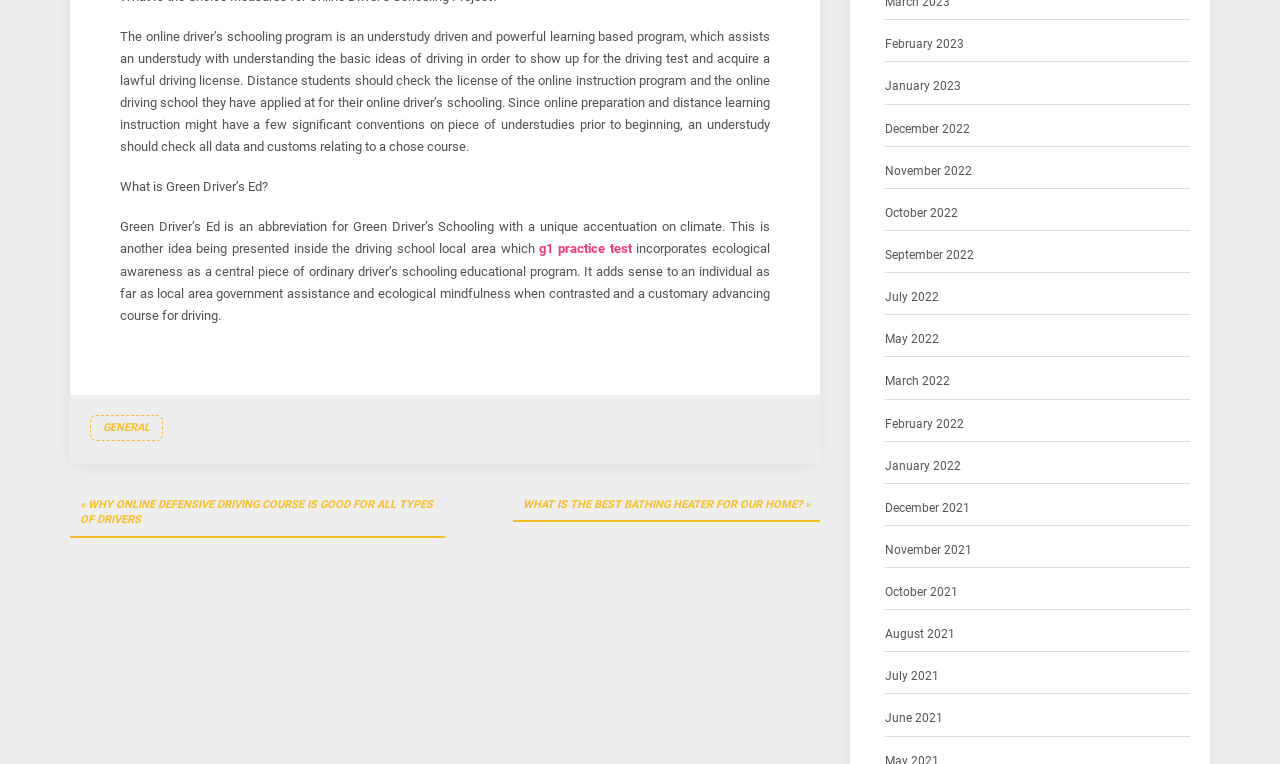Please indicate the bounding box coordinates of the element's region to be clicked to achieve the instruction: "Read 'WHY ONLINE DEFENSIVE DRIVING COURSE IS GOOD FOR ALL TYPES OF DRIVERS' post". Provide the coordinates as four float numbers between 0 and 1, i.e., [left, top, right, bottom].

[0.055, 0.639, 0.348, 0.704]